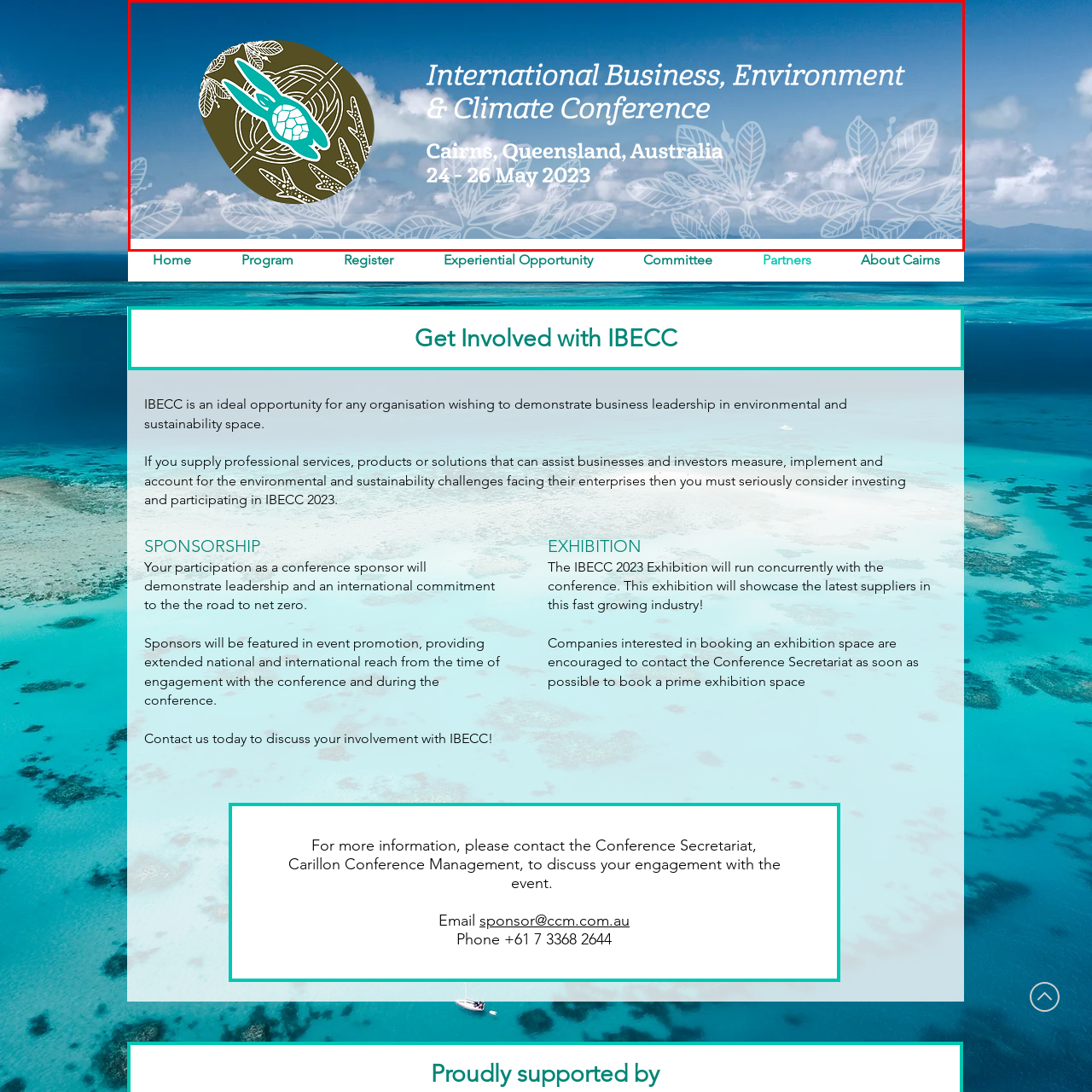Focus on the image surrounded by the red bounding box, please answer the following question using a single word or phrase: What is the shape of the emblem showcasing the stylized sea turtle?

Circular